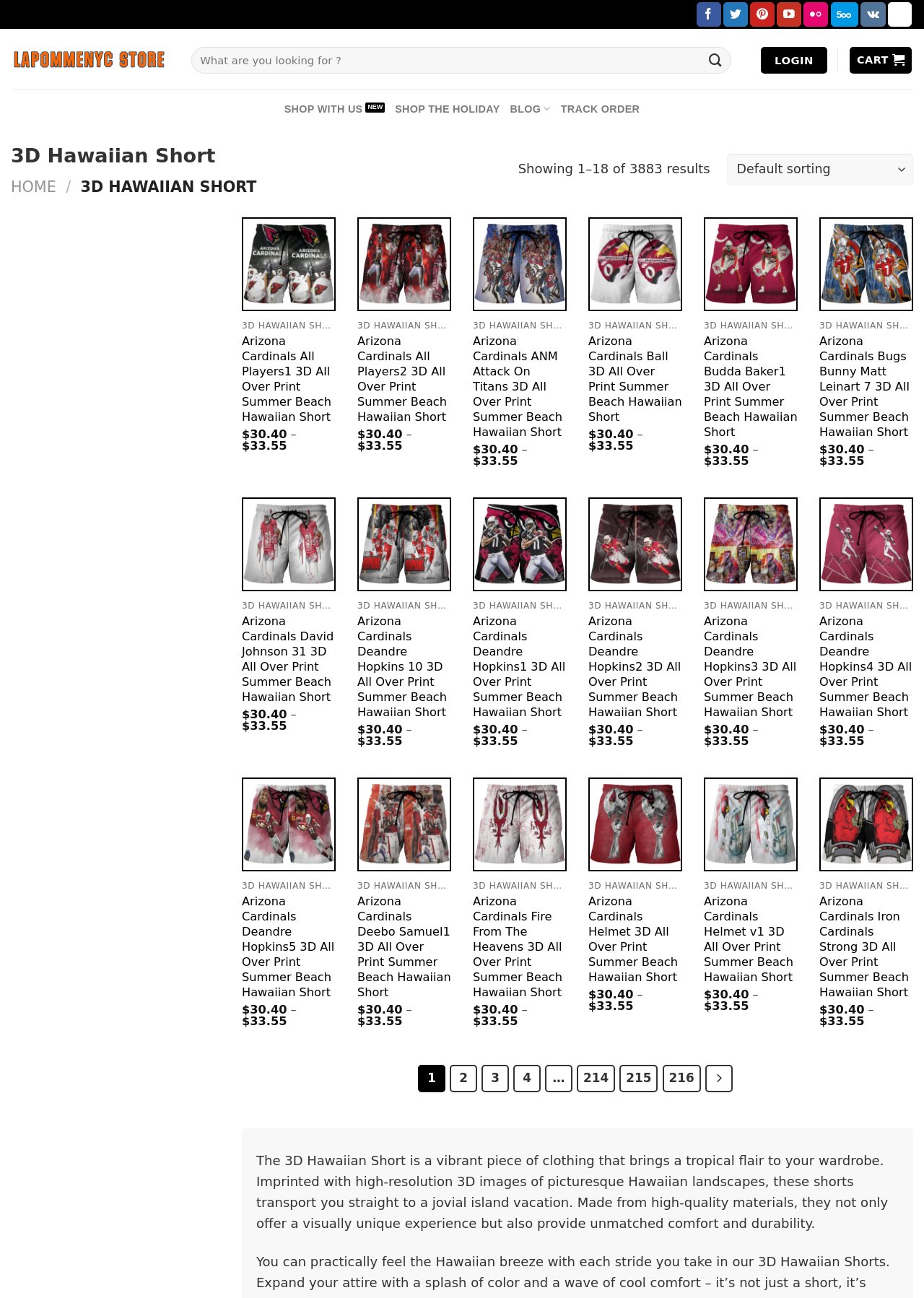What can be used to filter the products?
Please describe in detail the information shown in the image to answer the question.

The 'Shop order' dropdown menu can be used to filter the products, allowing users to sort them by different criteria.